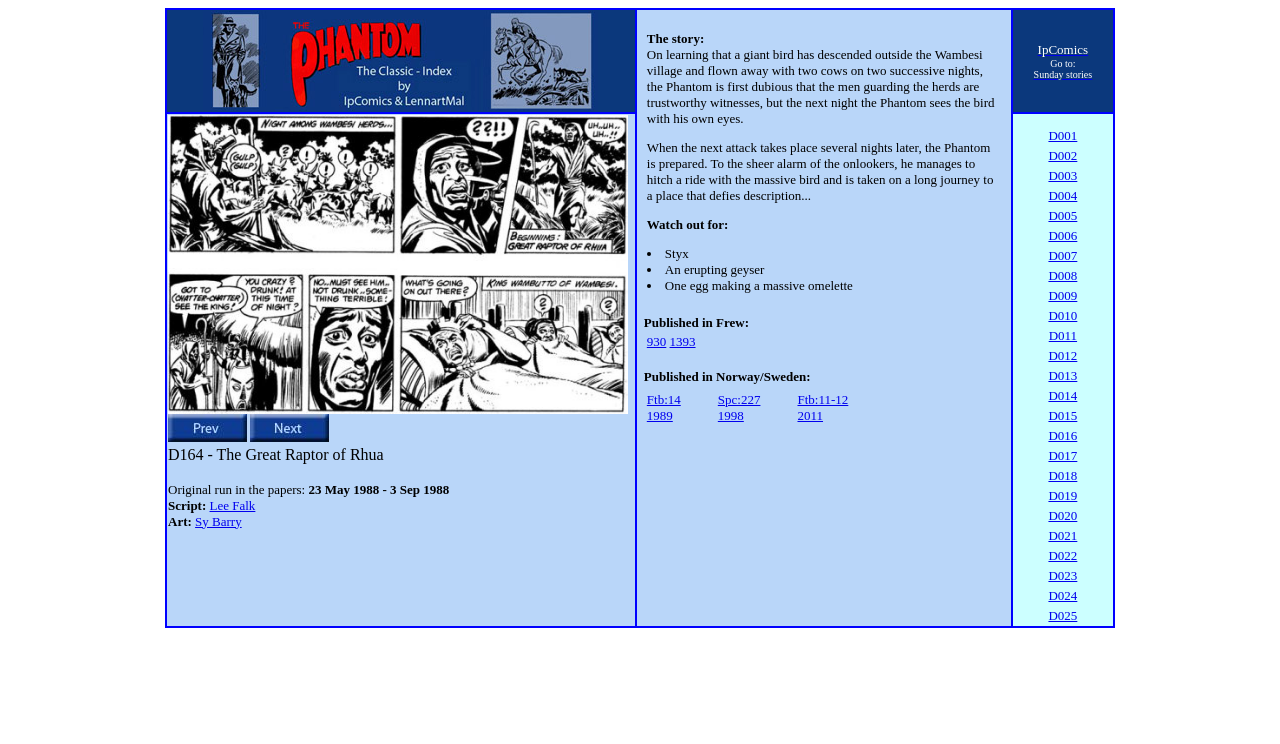Please answer the following question using a single word or phrase: 
Where is the image located?

Top left